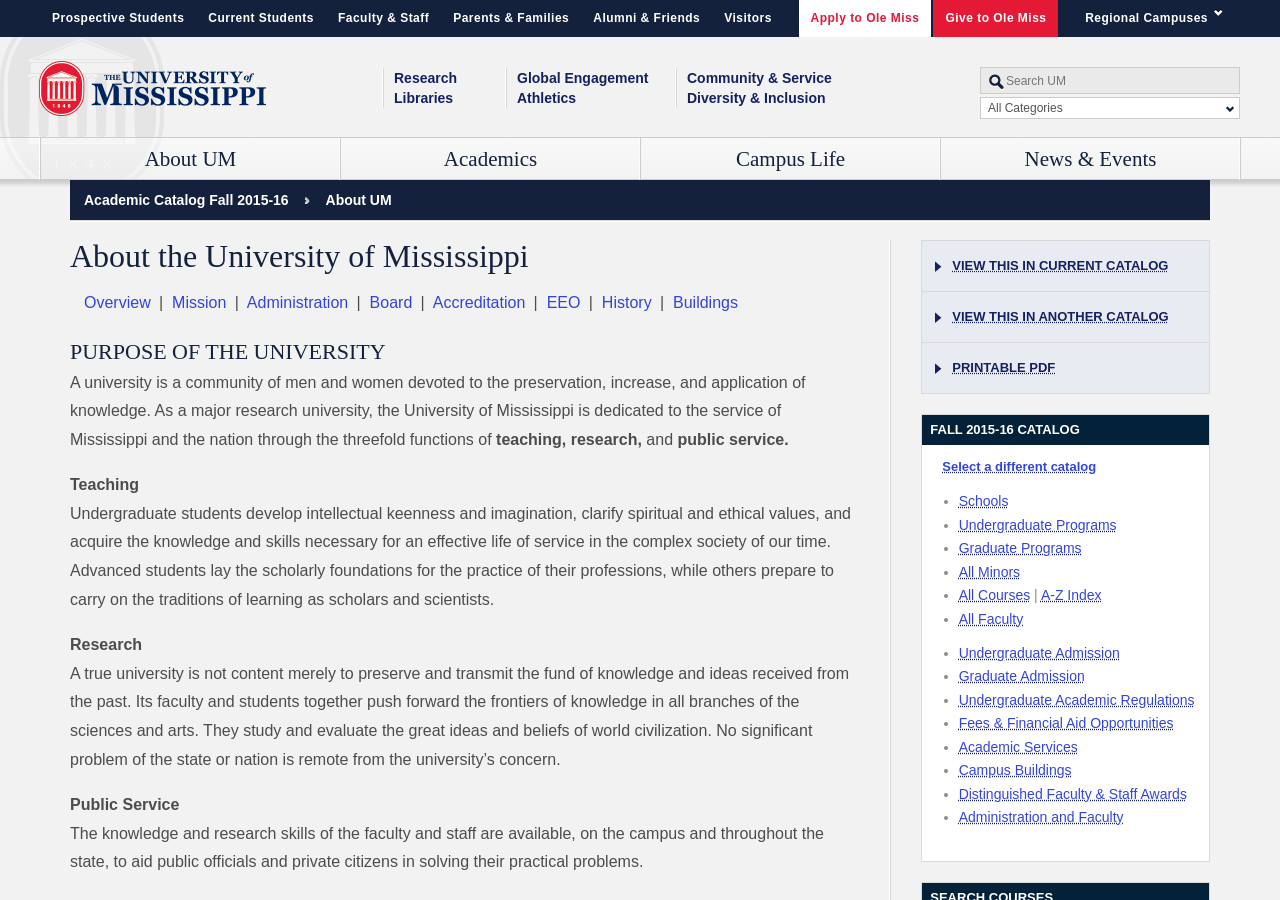Describe the entire webpage, focusing on both content and design.

The webpage is about the University of Mississippi, with a focus on providing information about the university's various aspects. At the top, there is a navigation section with links to other campuses and constituencies, followed by a university logo and a search box. Below the navigation section, there are several headings that categorize the content of the page, including "About UM", "Academics", "Campus Life", "News & Events", "Research", "Global Engagement", "Community & Service", "Libraries", "Athletics", and "Diversity & Inclusion".

Under these headings, there are numerous links to specific pages or sections within the university's website, such as "Contact Information", "Mission, Vision & Core Values", "Facts & Statistics", and "Strategic Plan". There are also links to various schools and colleges within the university, including the College of Liberal Arts, School of Engineering, Graduate School, and School of Health Related Professions, among others.

The page has a clean and organized layout, with clear headings and concise text. The links are arranged in a logical and easy-to-follow manner, making it simple for users to navigate and find the information they need.